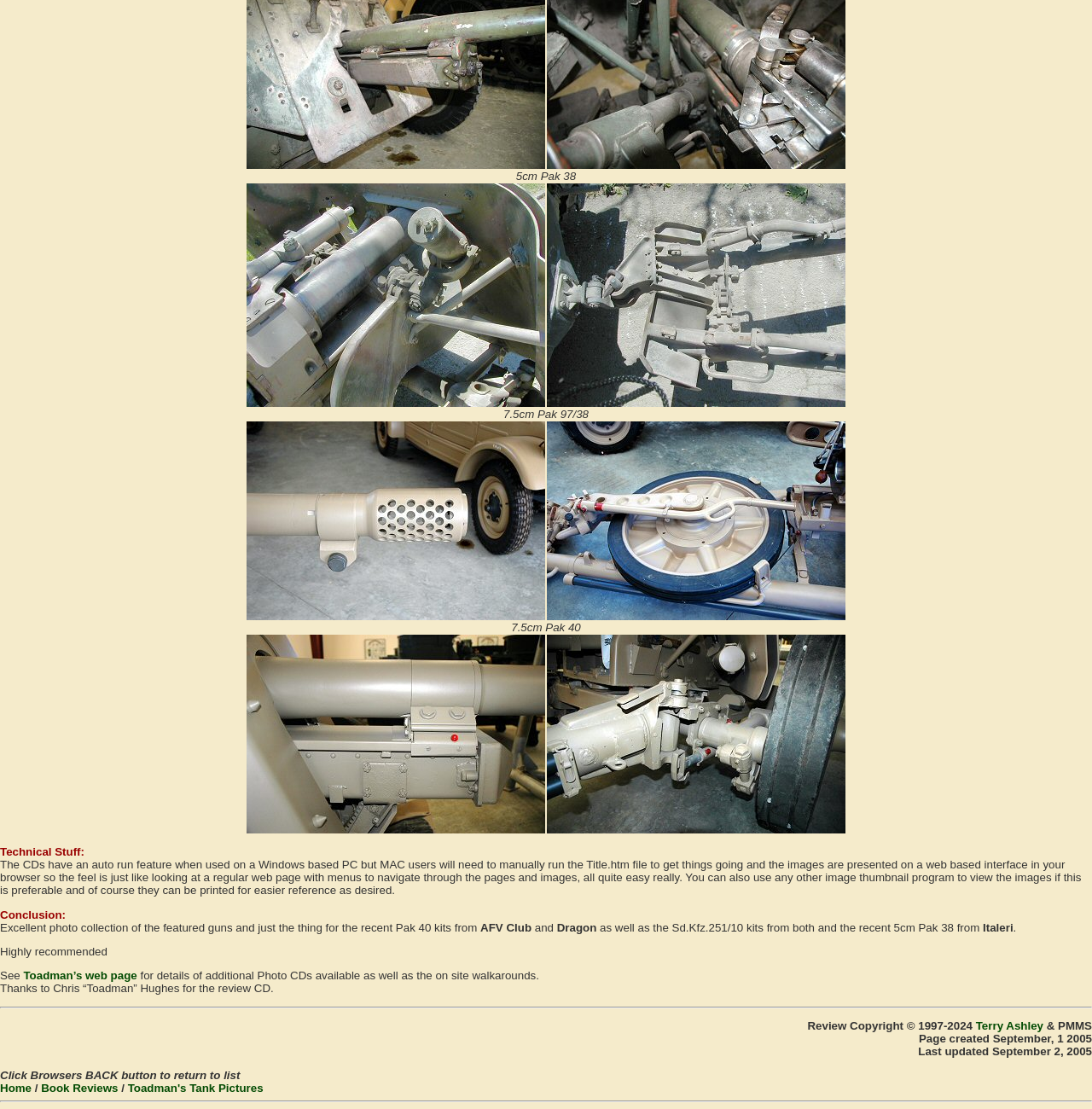Identify and provide the bounding box for the element described by: "Terry Ashley".

[0.894, 0.919, 0.955, 0.931]